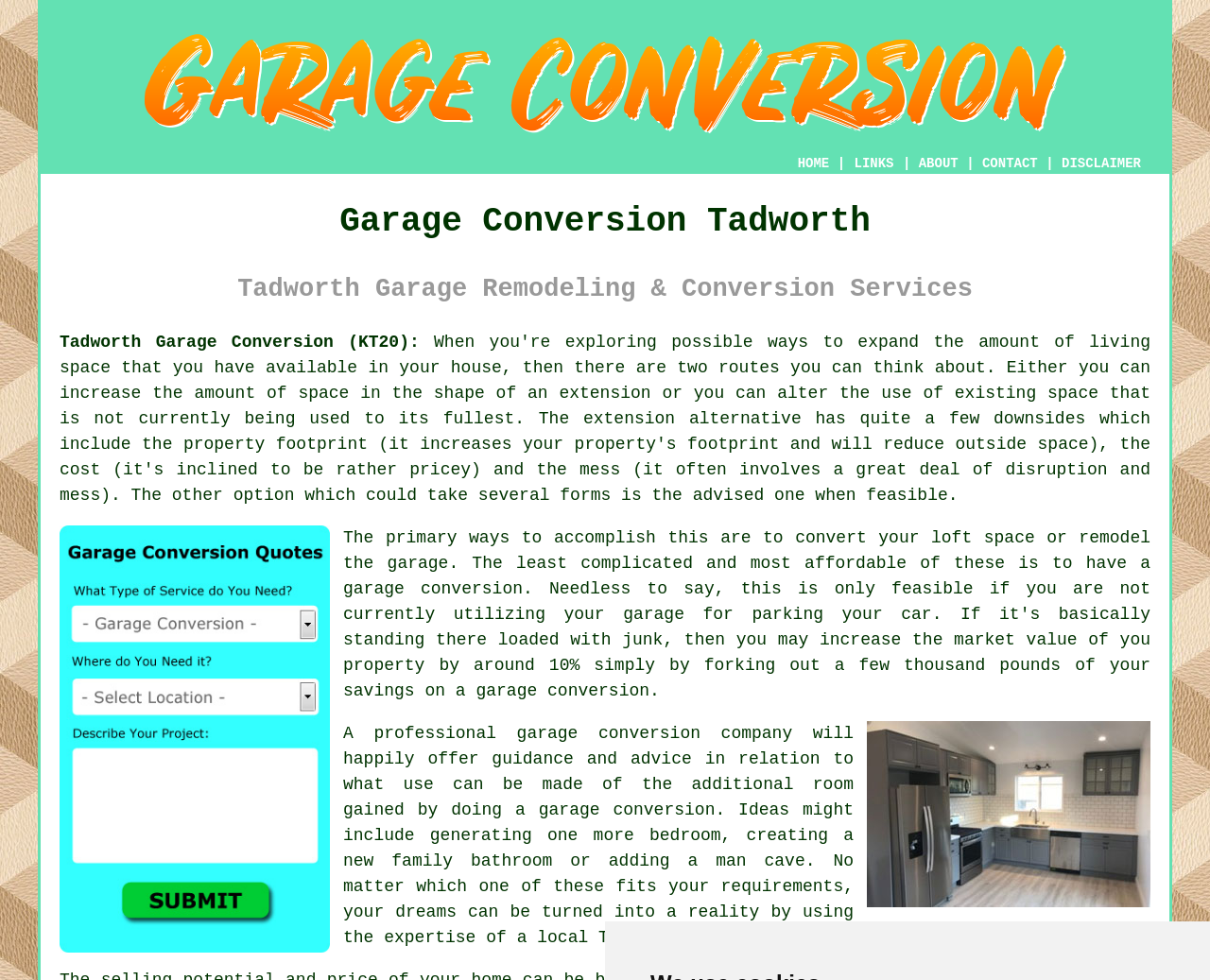Please identify the bounding box coordinates of the element on the webpage that should be clicked to follow this instruction: "Click Tadworth Garage Conversion Quotes". The bounding box coordinates should be given as four float numbers between 0 and 1, formatted as [left, top, right, bottom].

[0.049, 0.958, 0.273, 0.977]